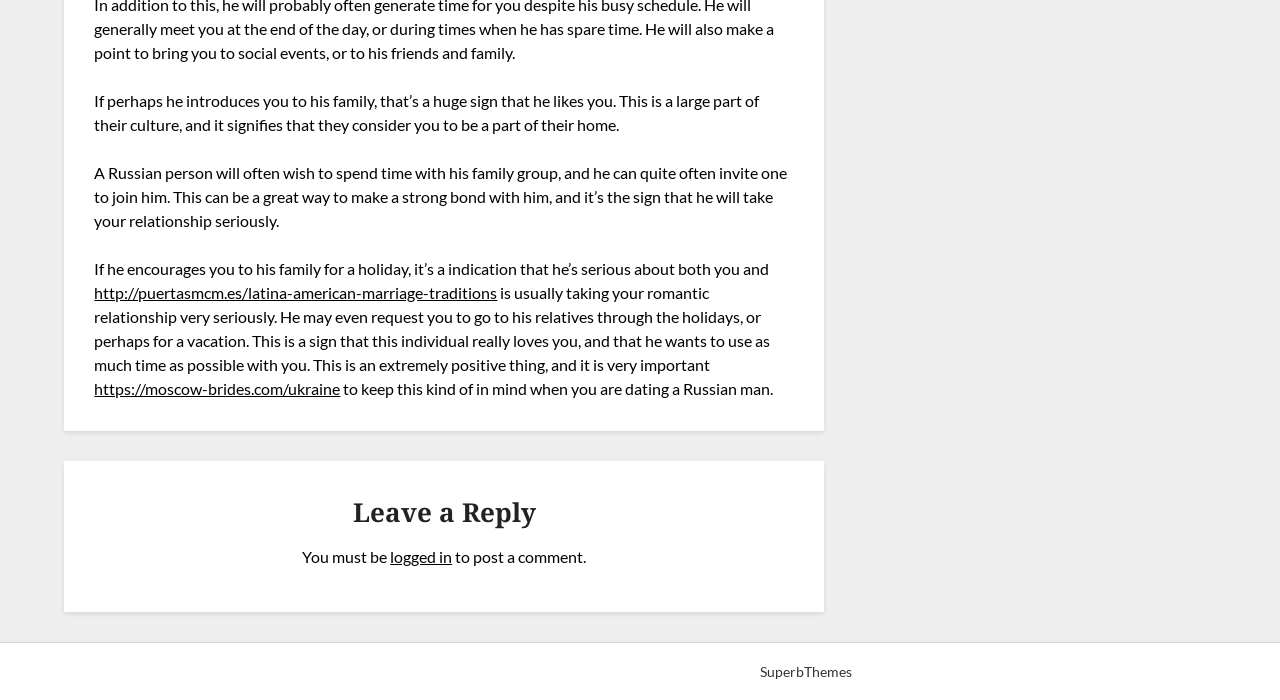Locate the bounding box for the described UI element: "SuperbThemes". Ensure the coordinates are four float numbers between 0 and 1, formatted as [left, top, right, bottom].

[0.593, 0.947, 0.665, 0.971]